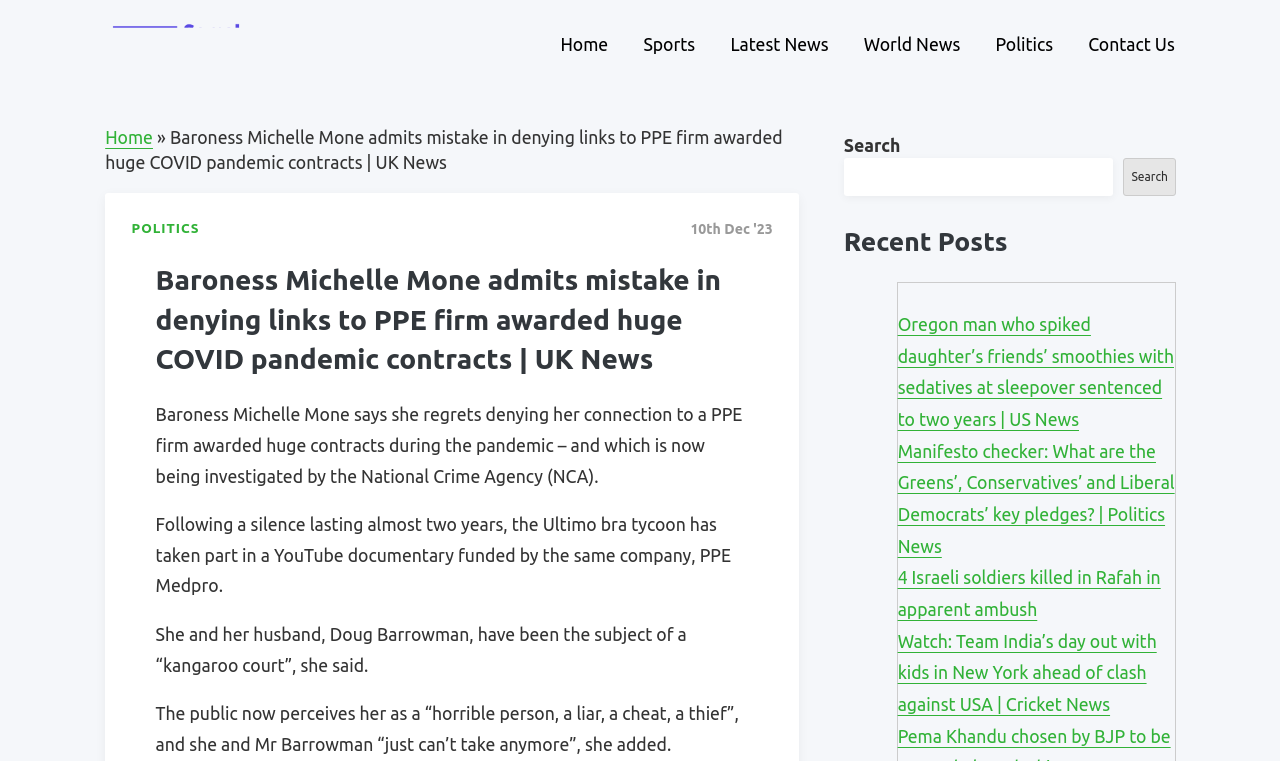Determine the bounding box coordinates of the clickable element to achieve the following action: 'Read the latest Politics news'. Provide the coordinates as four float values between 0 and 1, formatted as [left, top, right, bottom].

[0.103, 0.289, 0.156, 0.313]